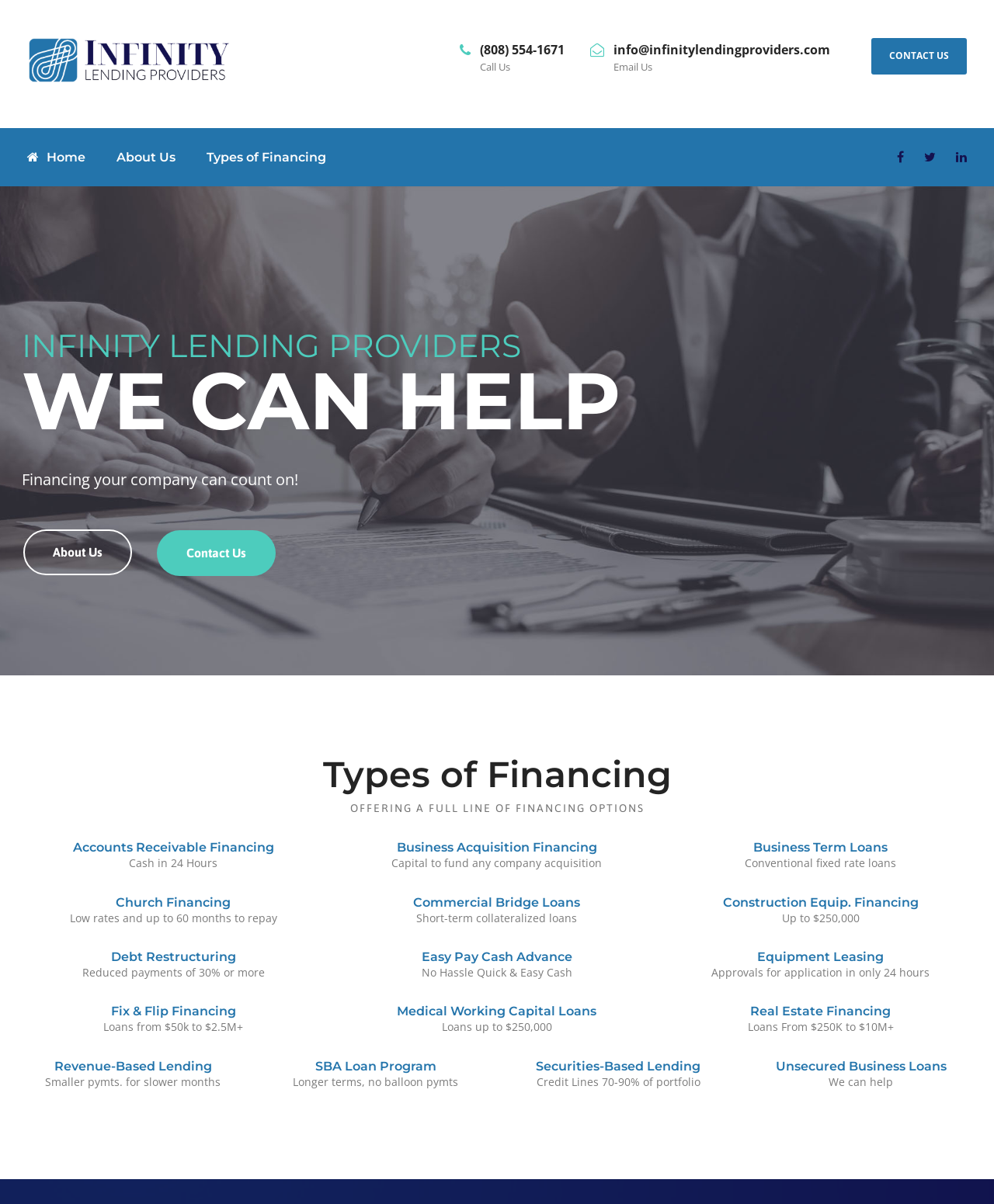Identify the bounding box coordinates of the element to click to follow this instruction: 'Call the phone number'. Ensure the coordinates are four float values between 0 and 1, provided as [left, top, right, bottom].

[0.483, 0.034, 0.568, 0.048]